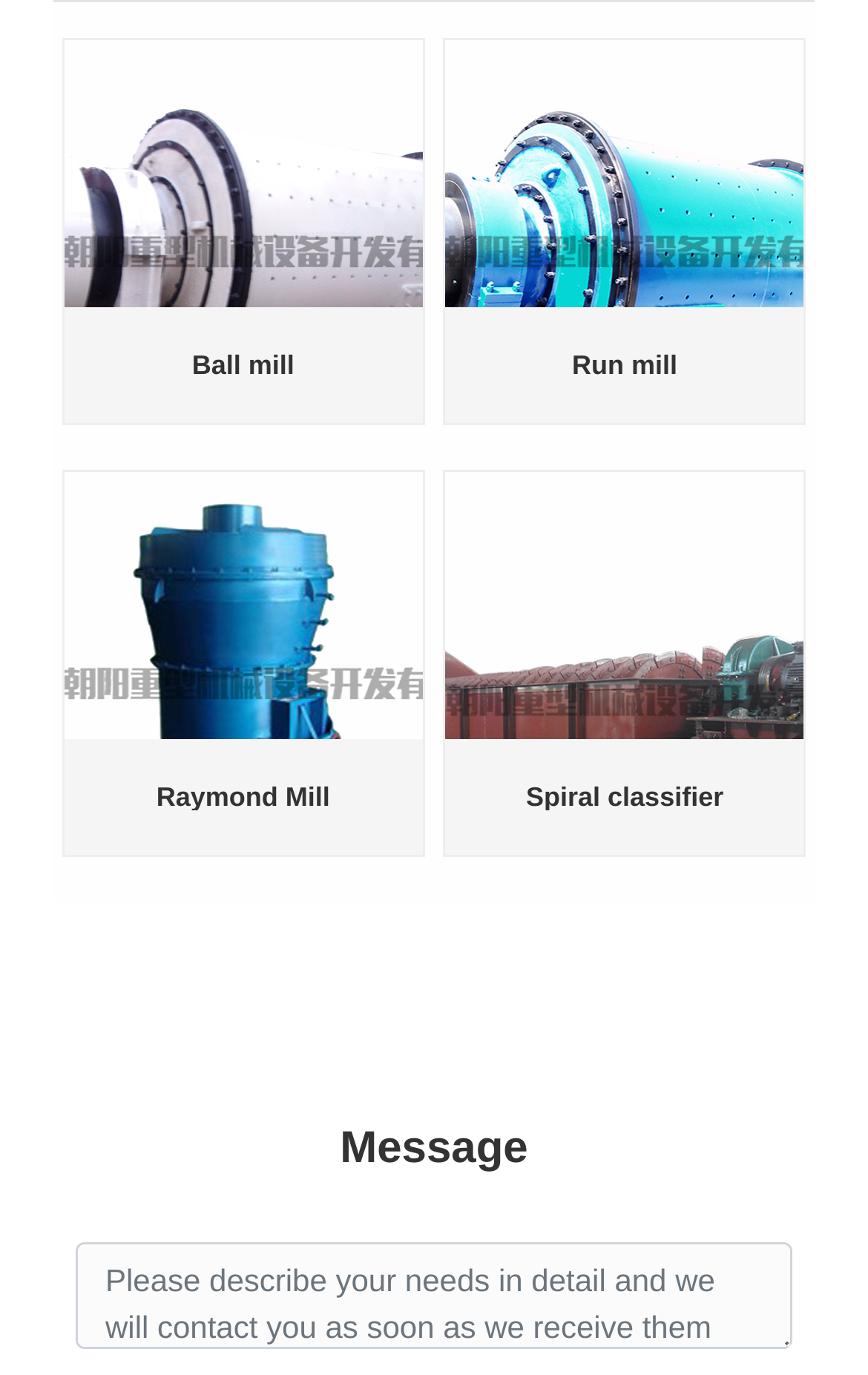Identify the bounding box coordinates of the region that should be clicked to execute the following instruction: "contact us".

[0.086, 0.903, 0.914, 0.98]